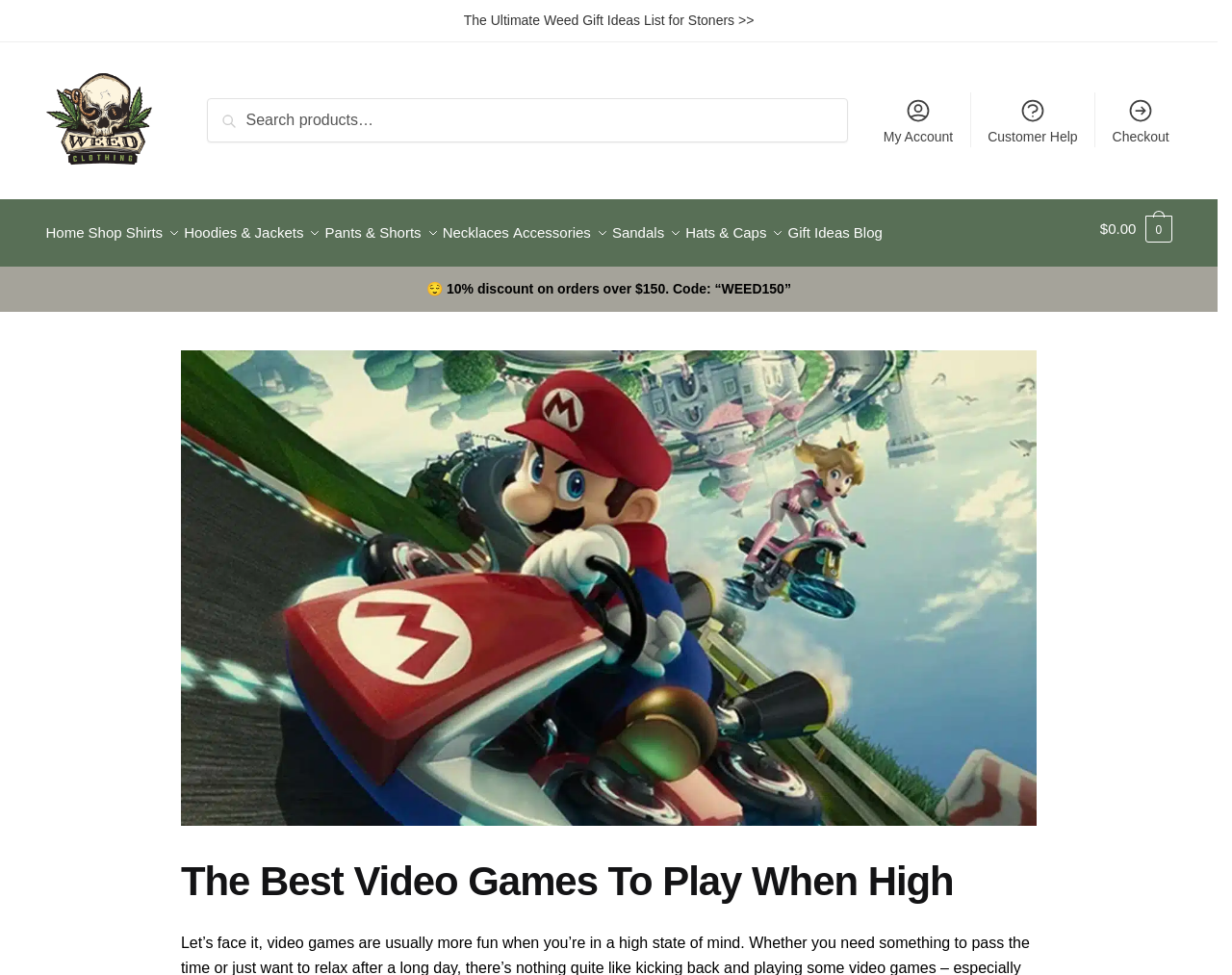What is the purpose of the search box?
Please answer the question with a single word or phrase, referencing the image.

Search for items